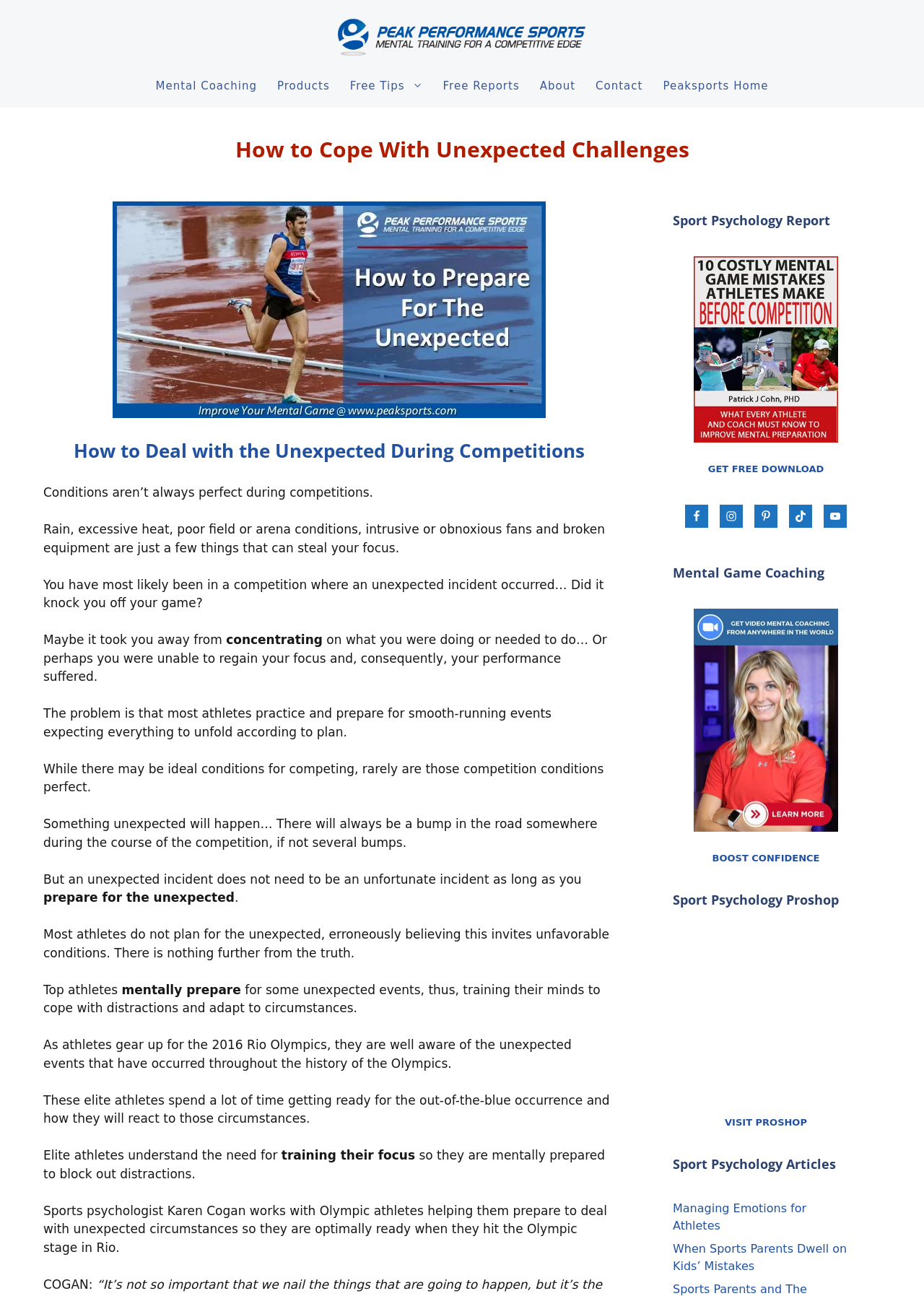Find the bounding box coordinates of the clickable region needed to perform the following instruction: "Click on the 'Sports Psychology Tips' link". The coordinates should be provided as four float numbers between 0 and 1, i.e., [left, top, right, bottom].

[0.359, 0.023, 0.641, 0.034]